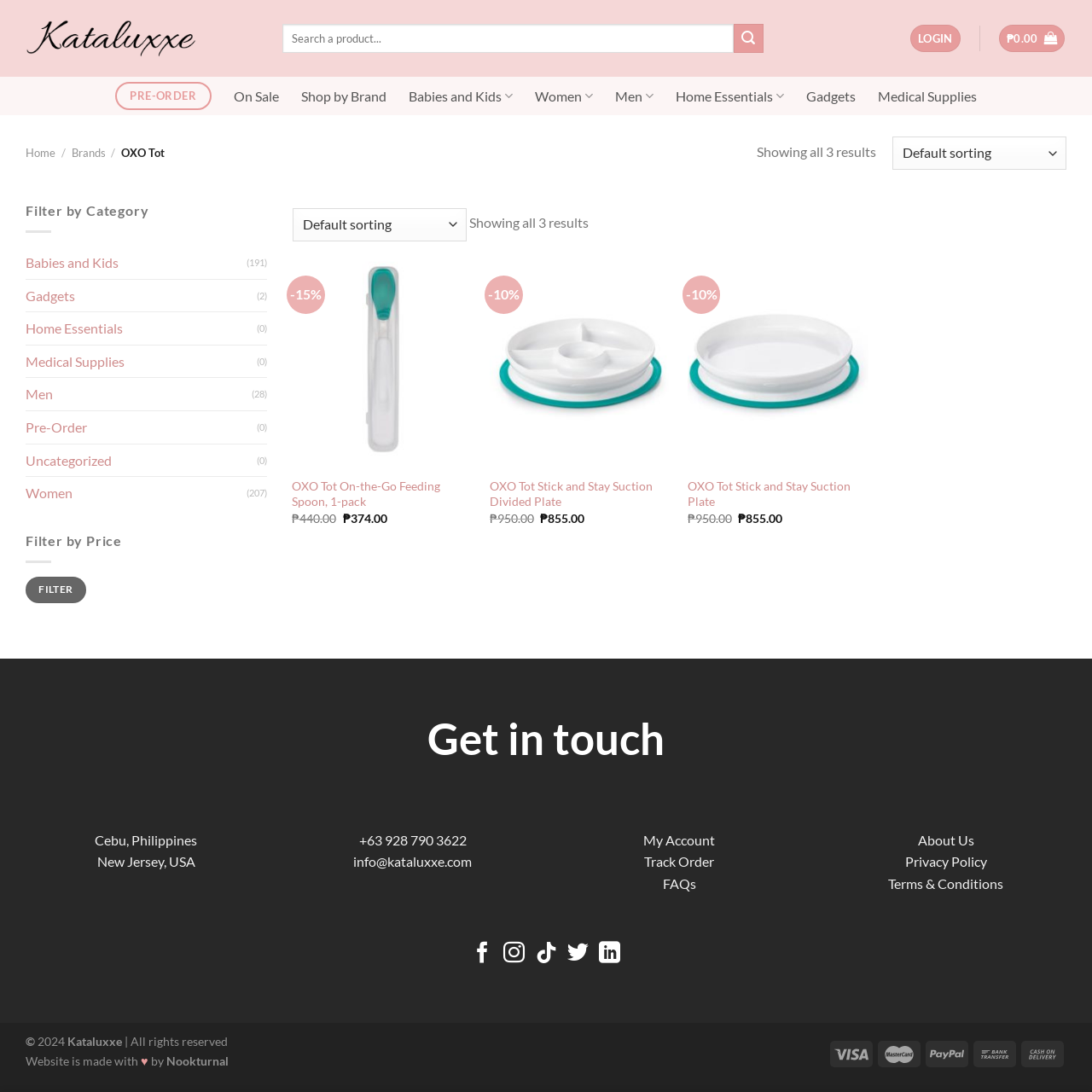Please provide a short answer using a single word or phrase for the question:
What are the two locations mentioned in the 'Get in touch' section?

Cebu, Philippines and New Jersey, USA